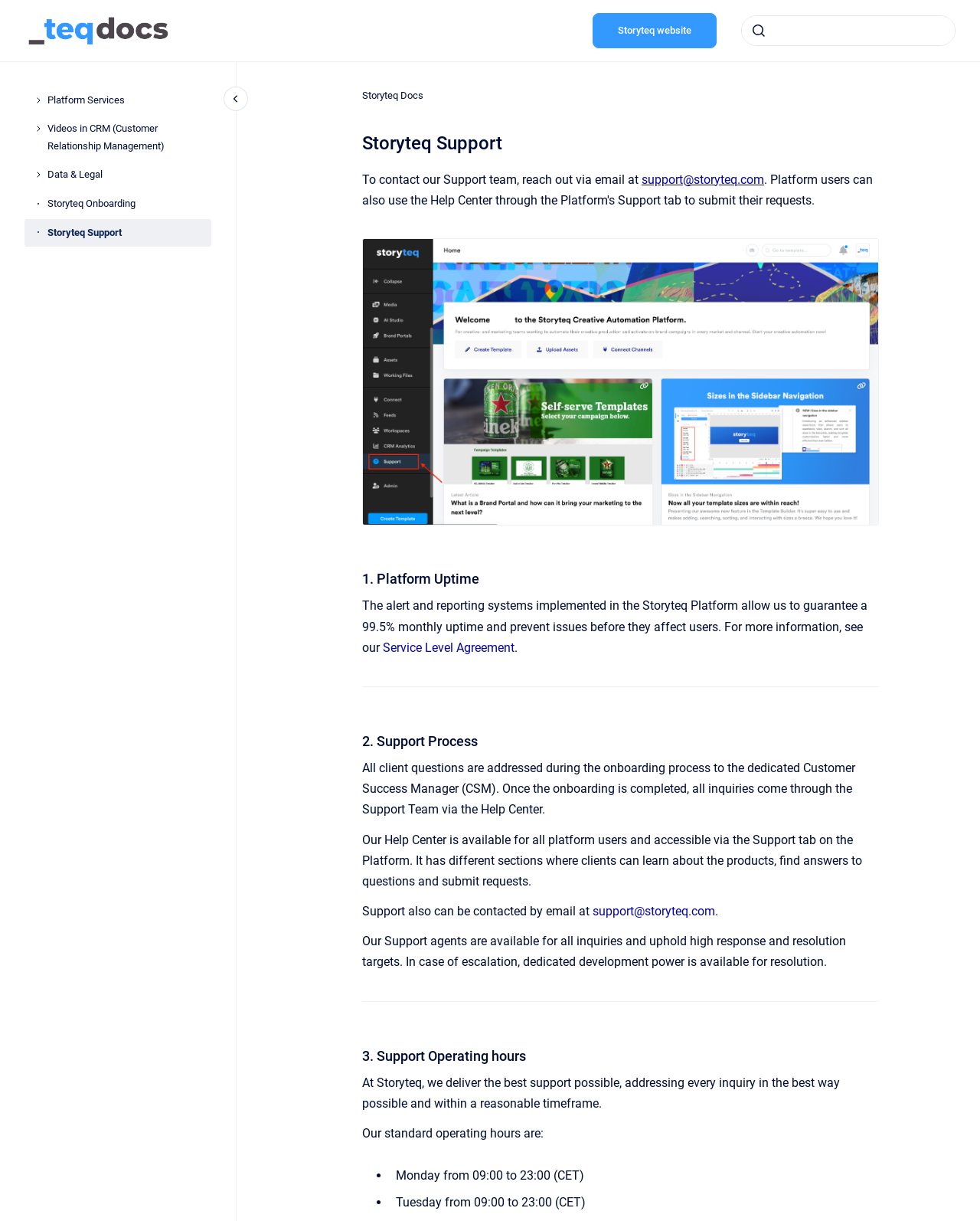Respond to the question below with a single word or phrase: What are the standard operating hours of the Support team?

Monday to Tuesday from 09:00 to 23:00 (CET)